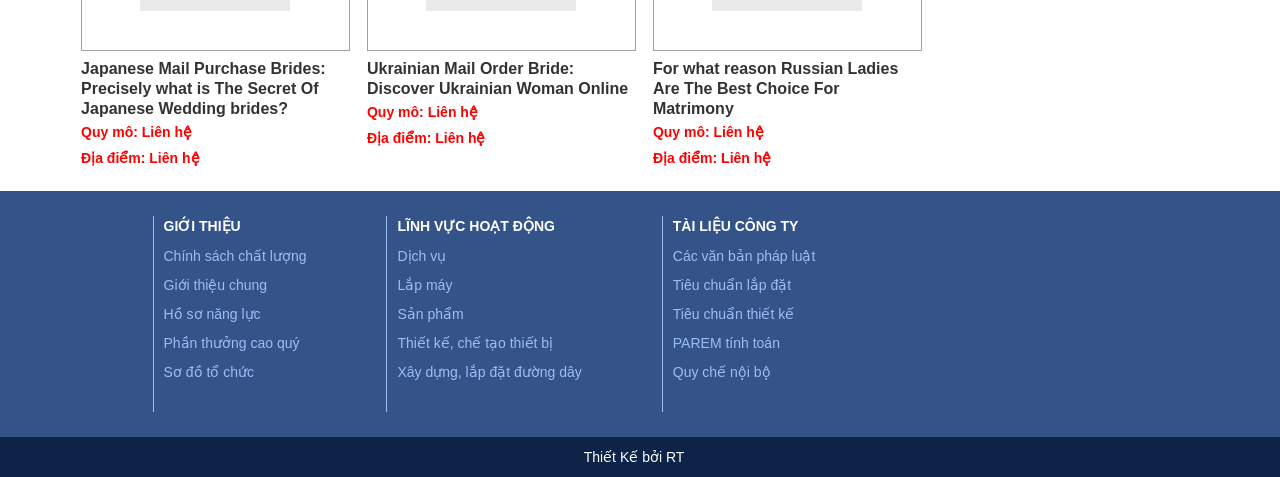Pinpoint the bounding box coordinates of the element to be clicked to execute the instruction: "Check the company's quality policy".

[0.128, 0.519, 0.239, 0.553]